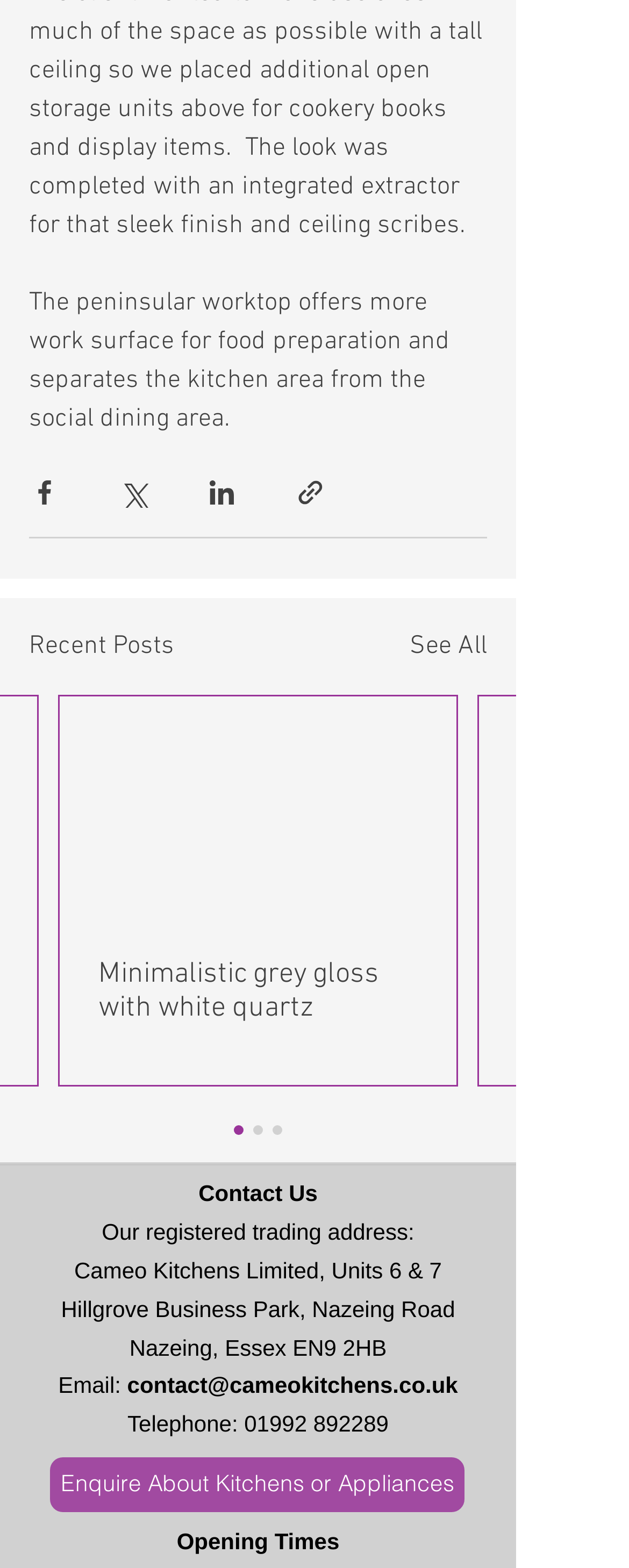Could you highlight the region that needs to be clicked to execute the instruction: "Share via Facebook"?

[0.046, 0.304, 0.095, 0.324]